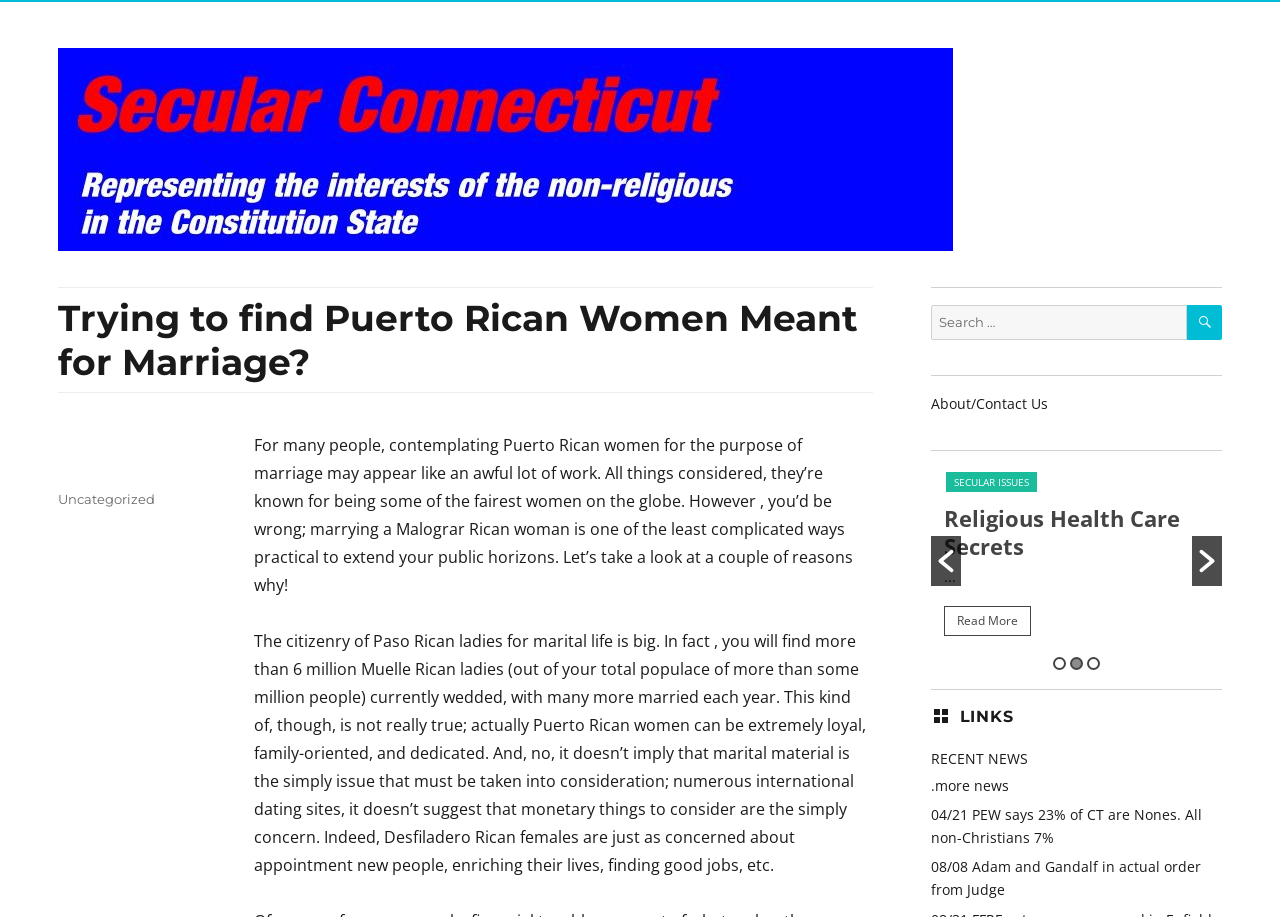Please provide the bounding box coordinates for the element that needs to be clicked to perform the following instruction: "Click the 'Secular Connecticut' link". The coordinates should be given as four float numbers between 0 and 1, i.e., [left, top, right, bottom].

[0.045, 0.052, 0.955, 0.274]